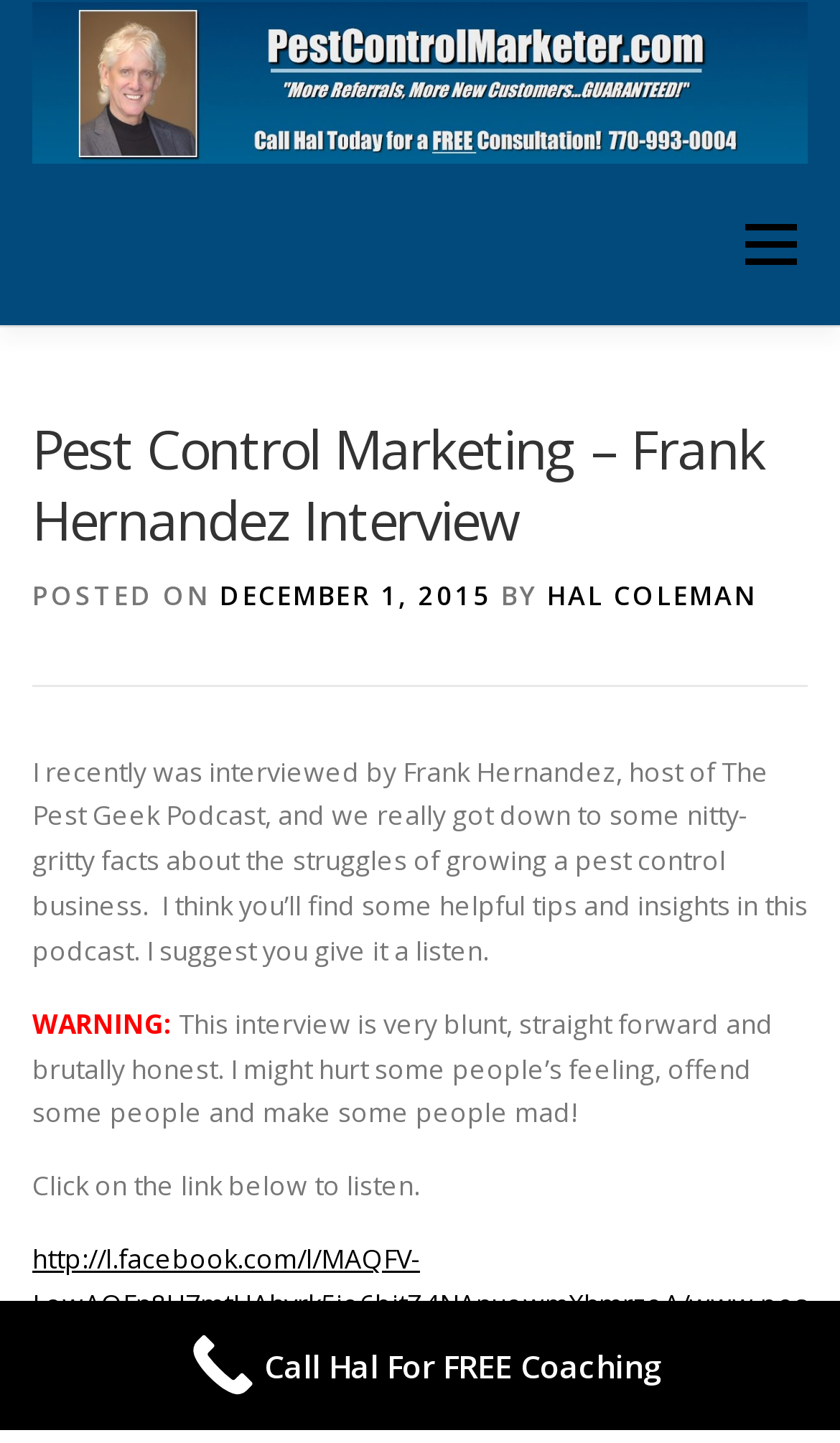Reply to the question below using a single word or brief phrase:
What is the date of the post?

December 1, 2015